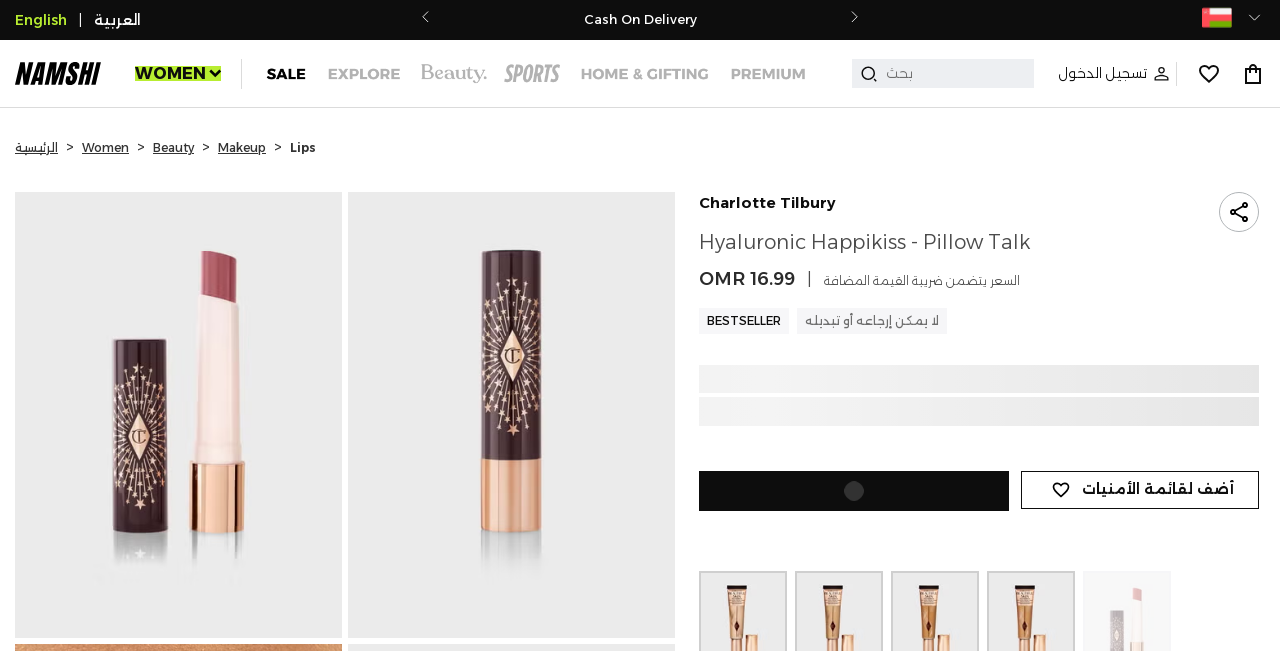Extract the bounding box coordinates of the UI element described by: "alt="Beauty"". The coordinates should include four float numbers ranging from 0 to 1, e.g., [left, top, right, bottom].

[0.322, 0.061, 0.387, 0.164]